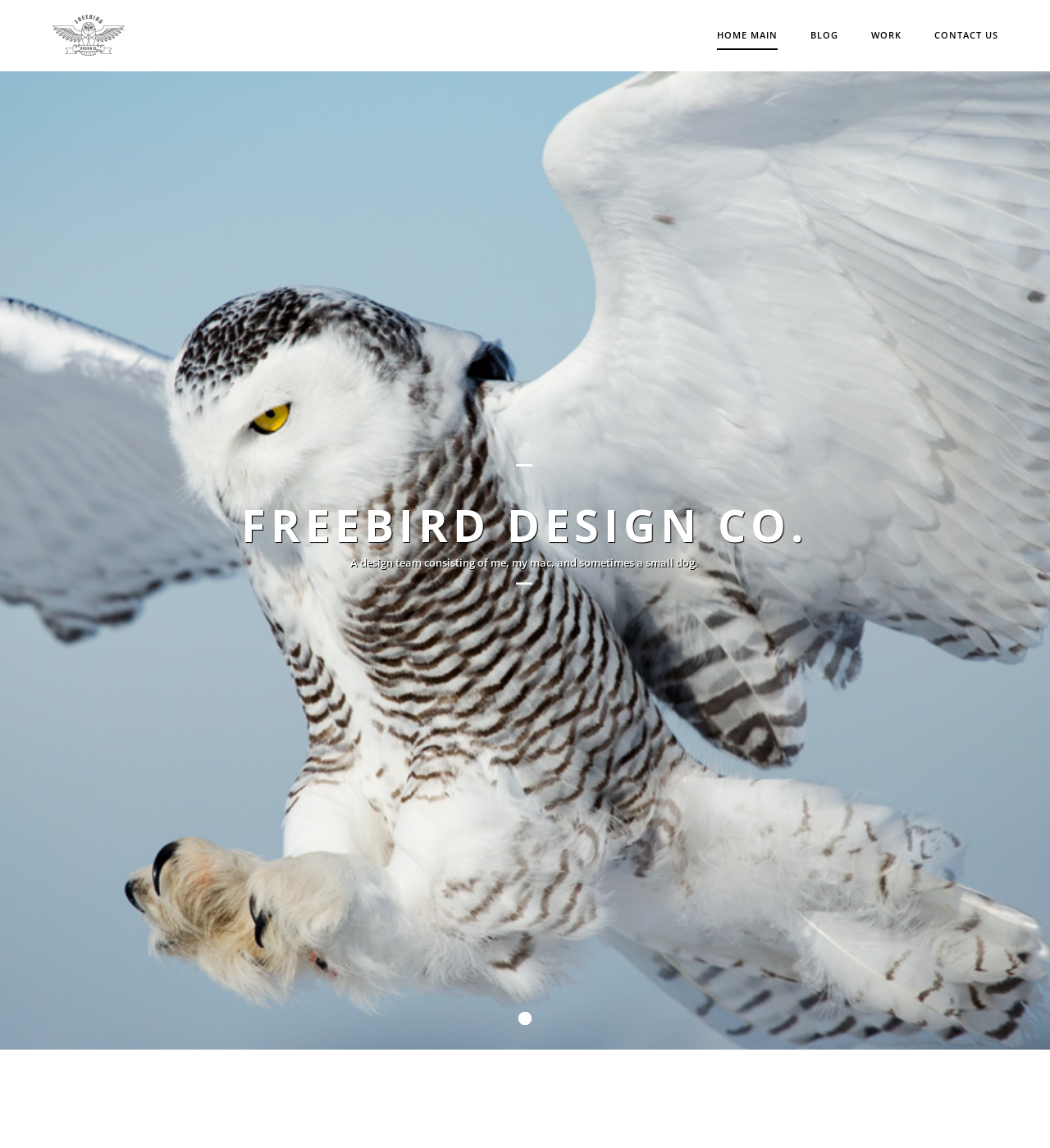Answer the following in one word or a short phrase: 
What is the first navigation link?

HOME MAIN